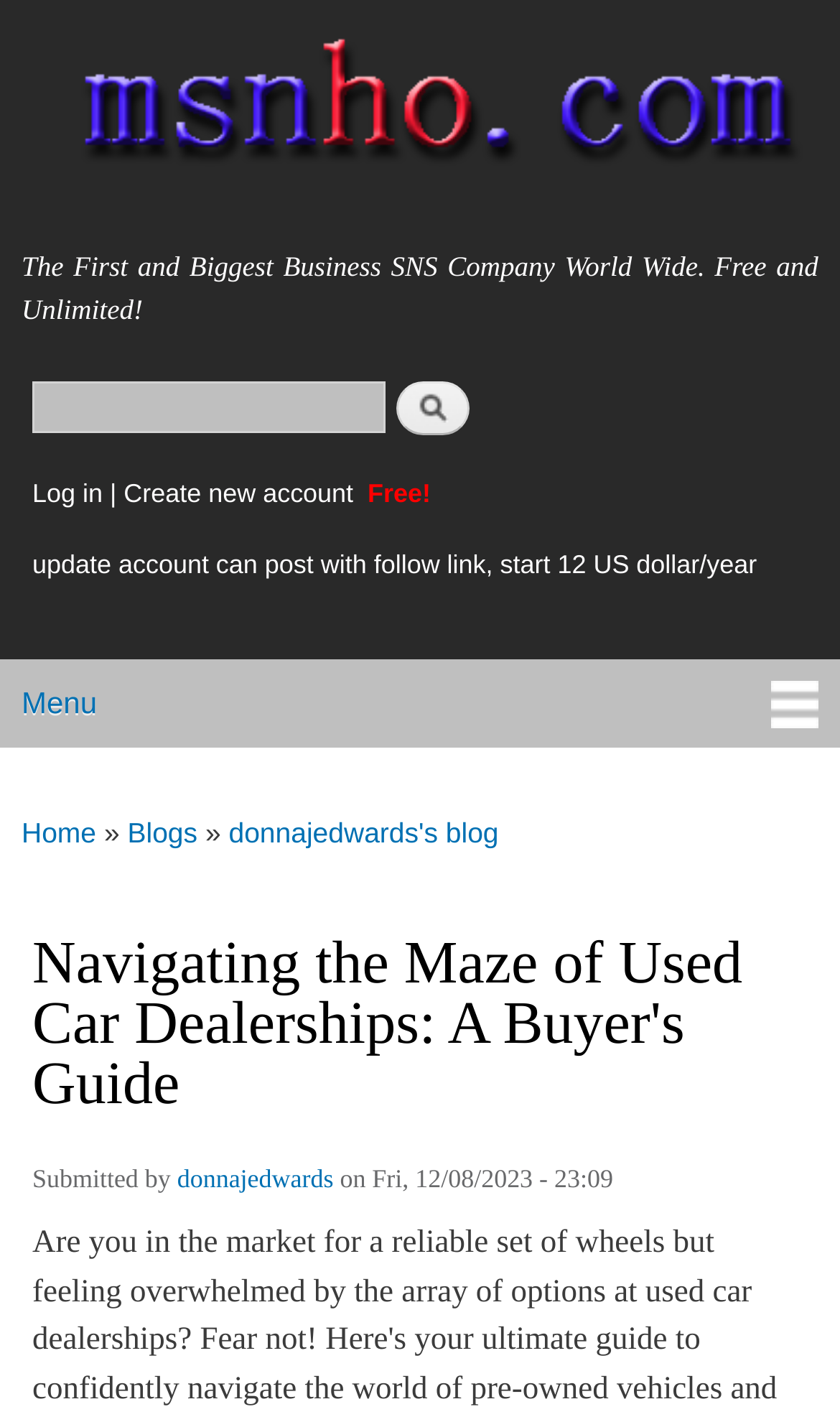Extract the main title from the webpage.

Navigating the Maze of Used Car Dealerships: A Buyer's Guide